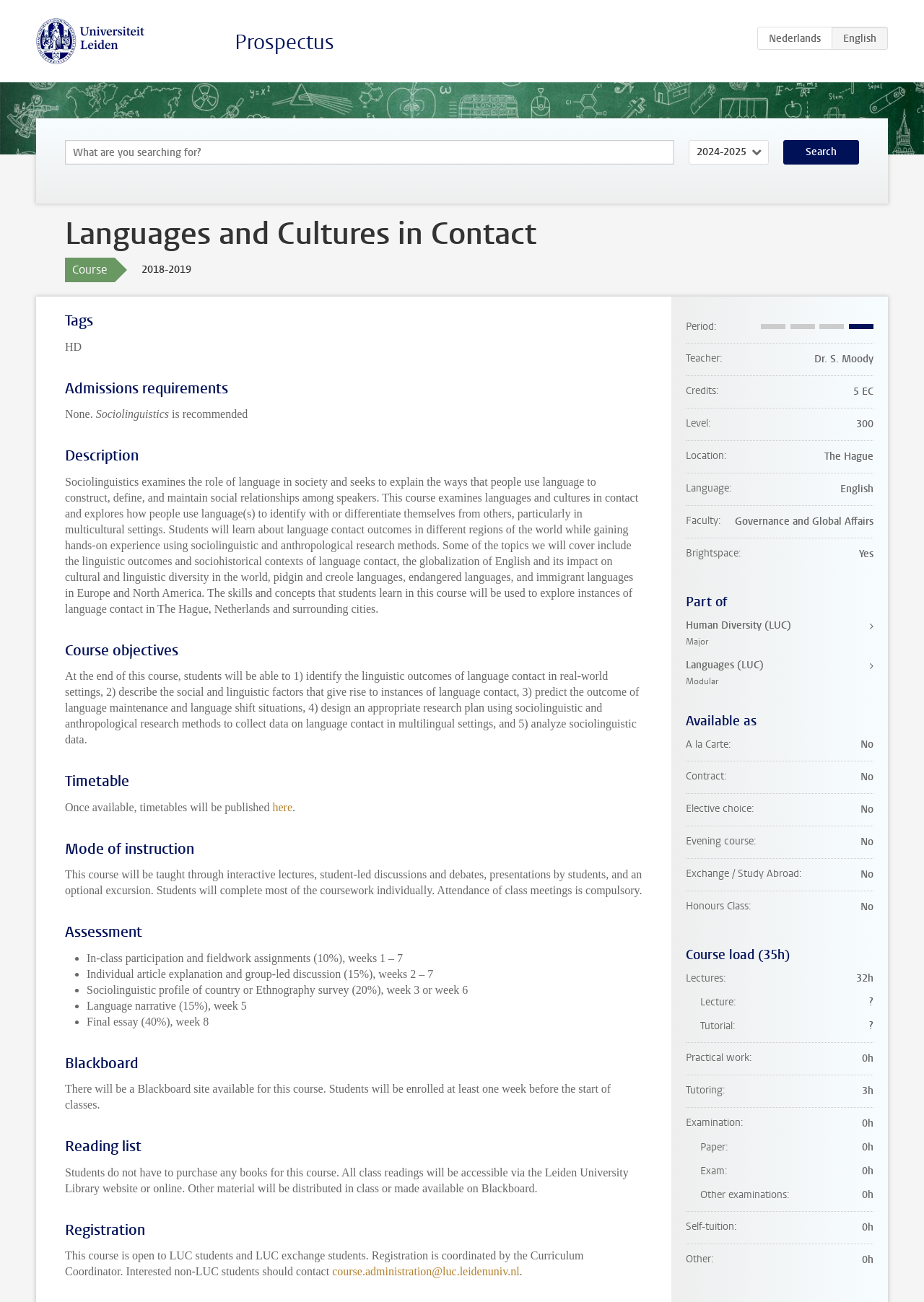Please specify the bounding box coordinates in the format (top-left x, top-left y, bottom-right x, bottom-right y), with values ranging from 0 to 1. Identify the bounding box for the UI component described as follows: alt="Universiteit Leiden"

[0.039, 0.026, 0.157, 0.035]